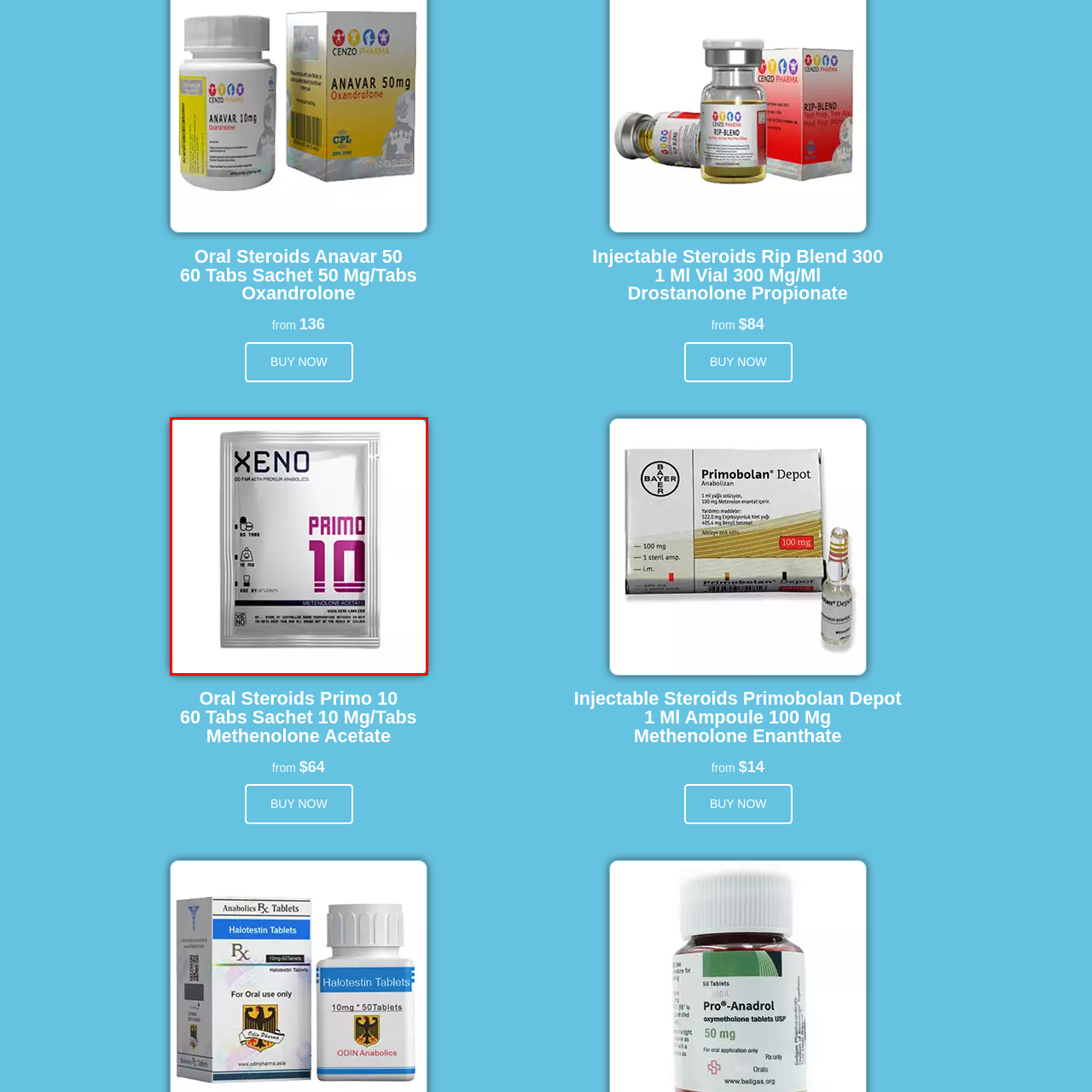What is the dosage of Methenolone Acetate in each tablet?  
Pay attention to the image within the red frame and give a detailed answer based on your observations from the image.

The dosage of Methenolone Acetate in each tablet can be determined by looking at the packaging design, where the dosage '10 mg' is mentioned, indicating that each tablet contains 10 mg of Methenolone Acetate.